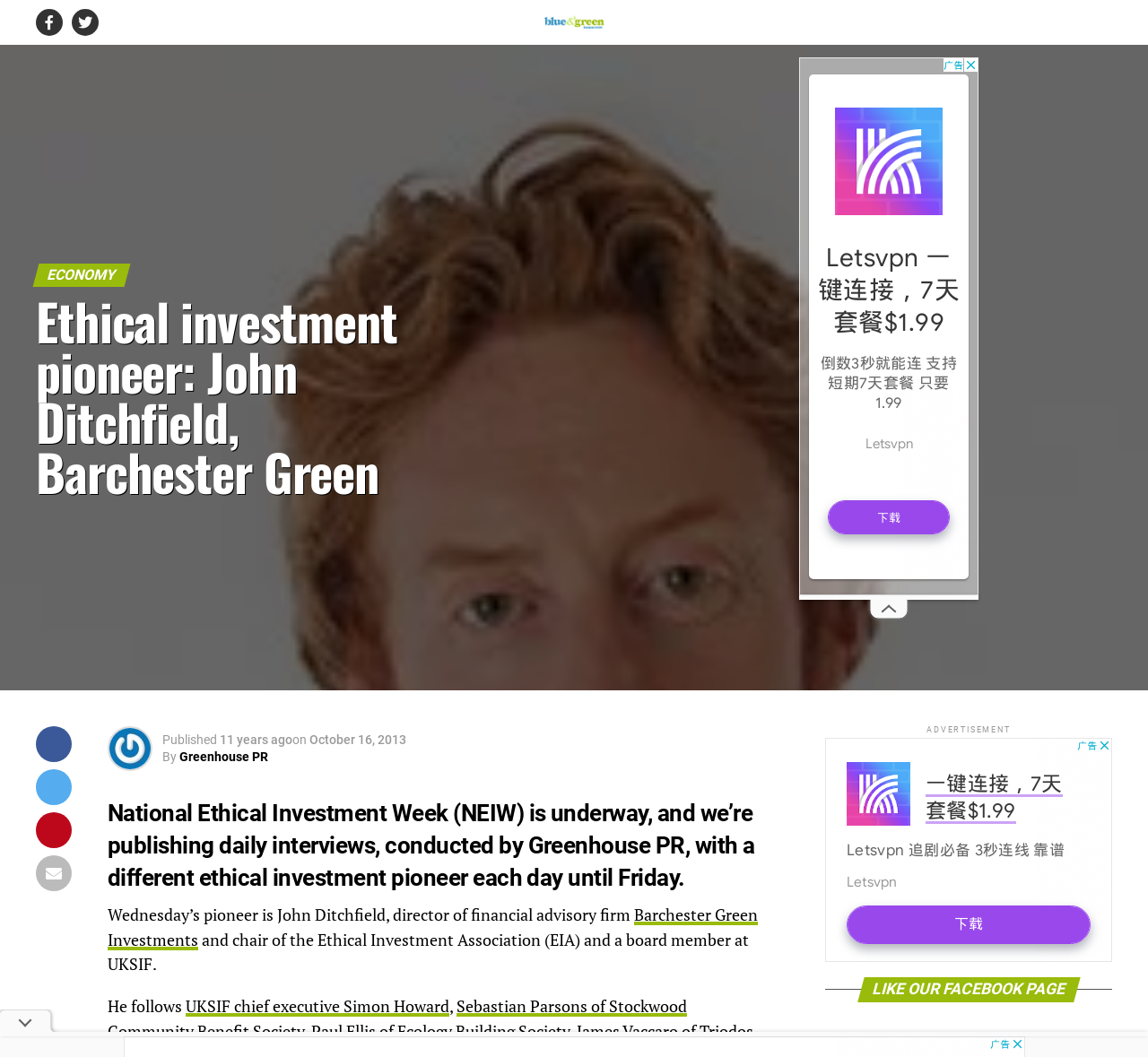Who is the director of Barchester Green Investments?
Refer to the image and provide a one-word or short phrase answer.

John Ditchfield